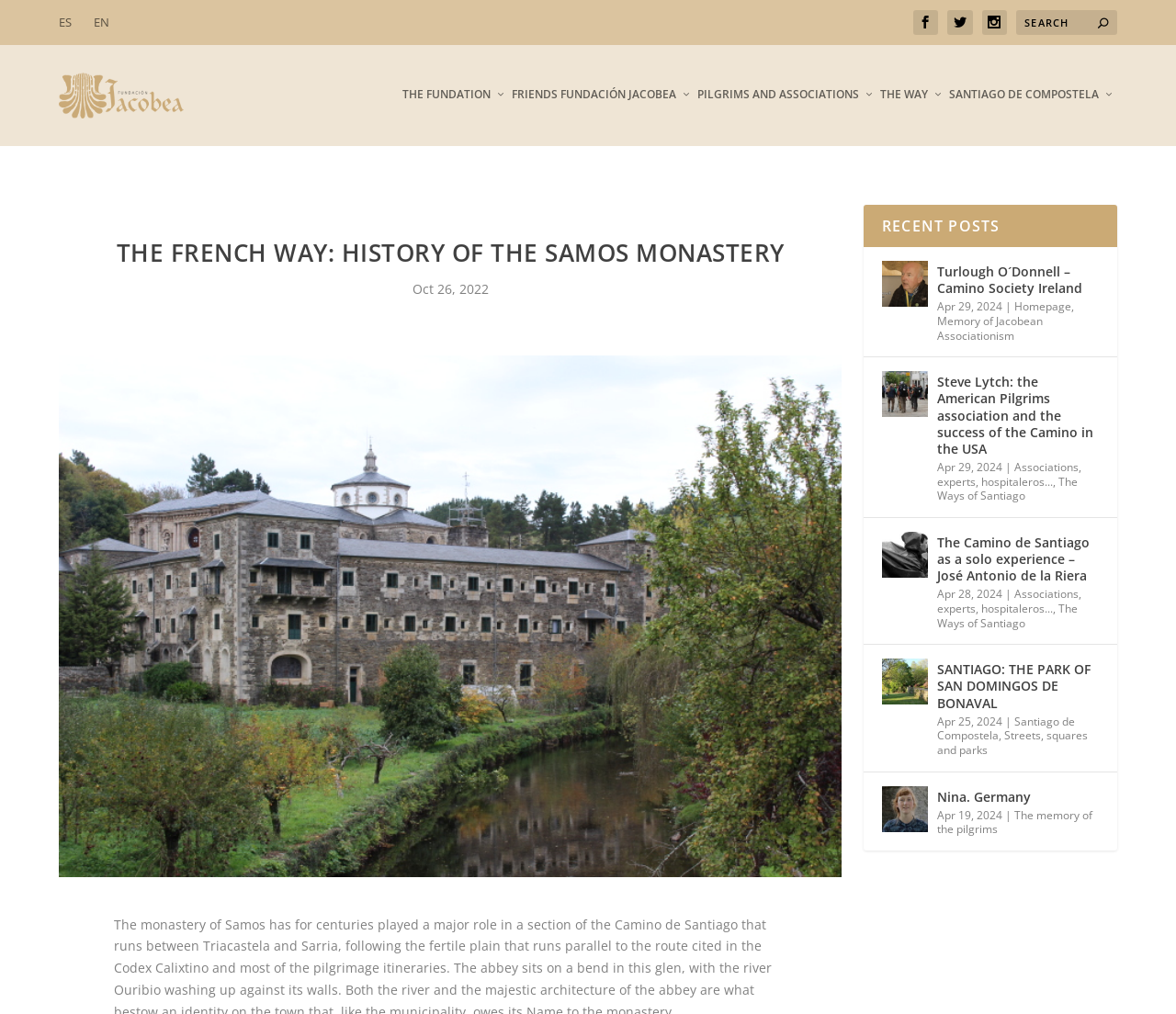Can you find and provide the title of the webpage?

THE FRENCH WAY: HISTORY OF THE SAMOS MONASTERY